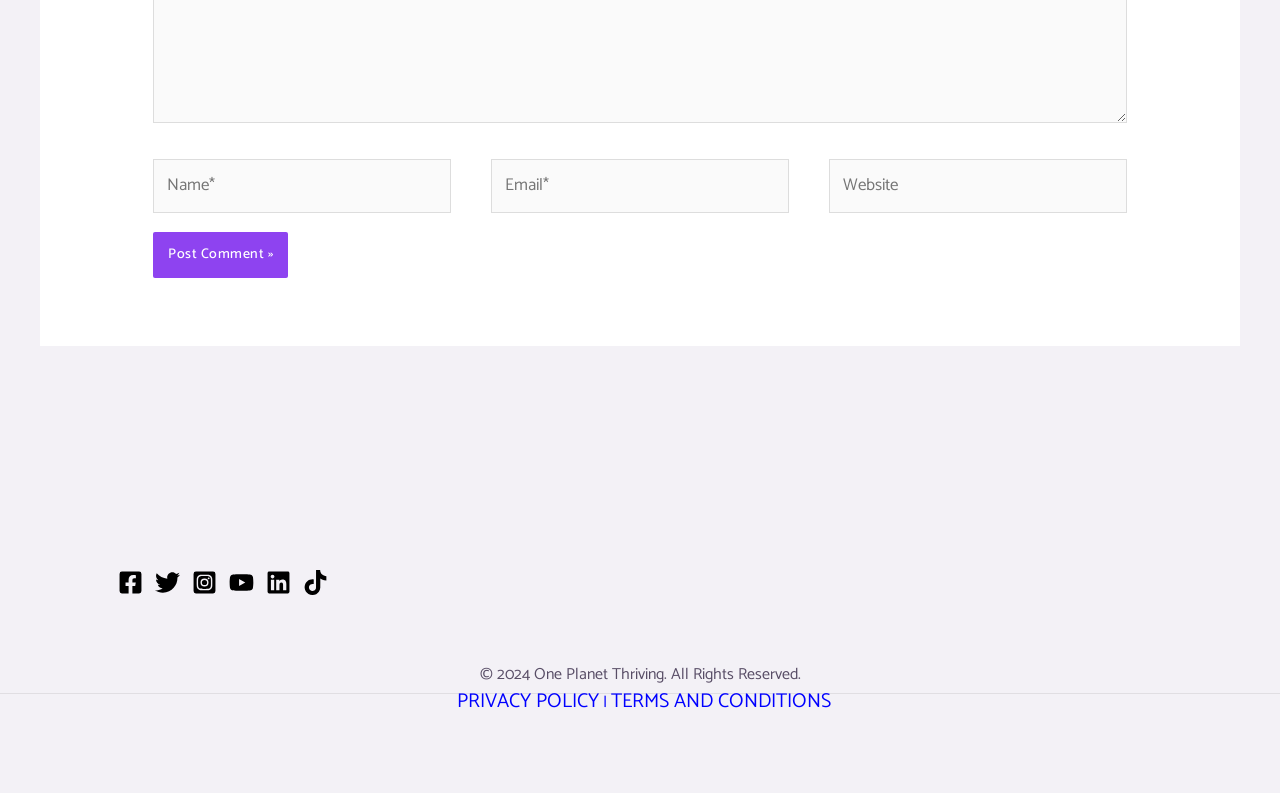Kindly determine the bounding box coordinates for the area that needs to be clicked to execute this instruction: "Visit Facebook".

[0.092, 0.718, 0.112, 0.75]